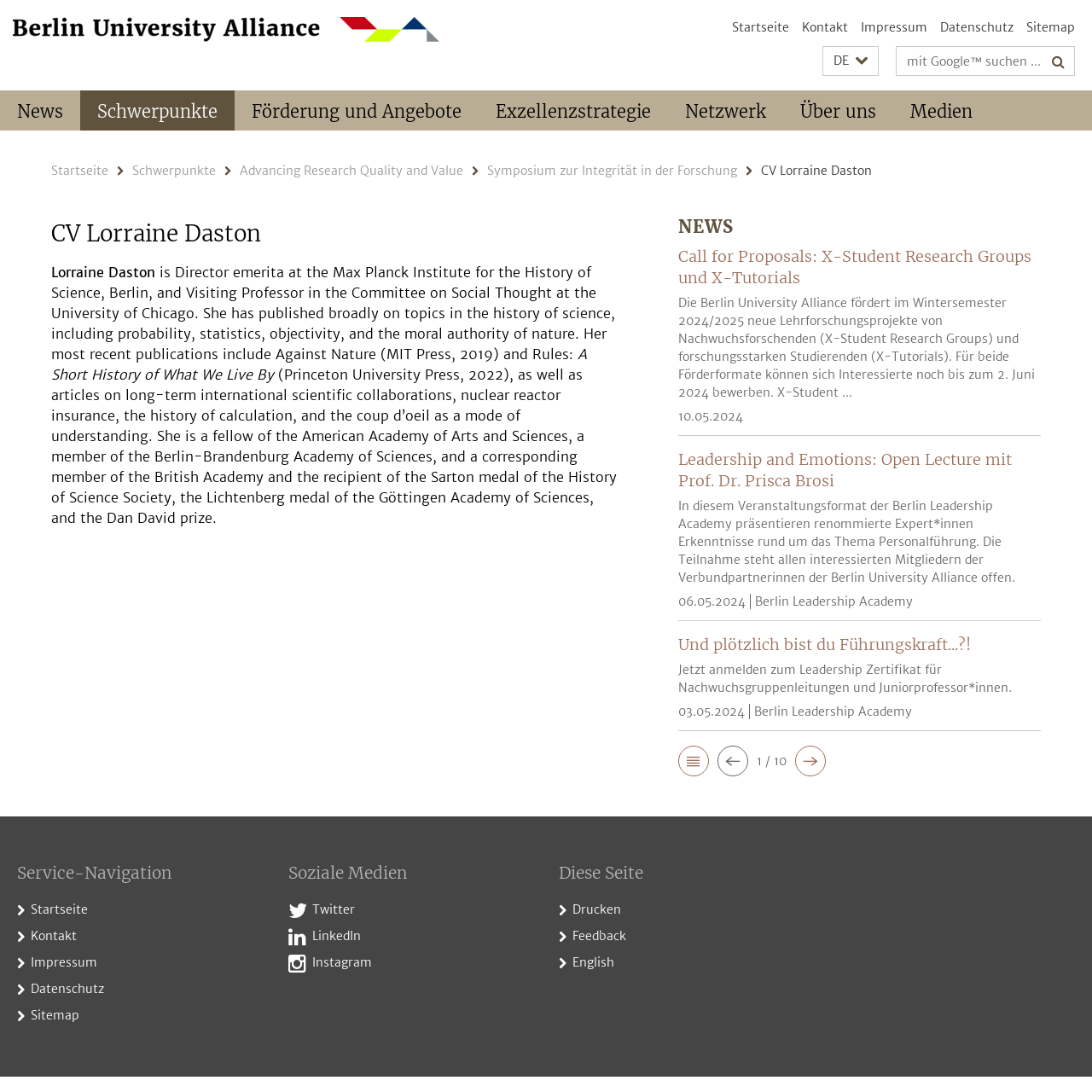What is the name of the university alliance?
Please answer using one word or phrase, based on the screenshot.

Berlin University Alliance